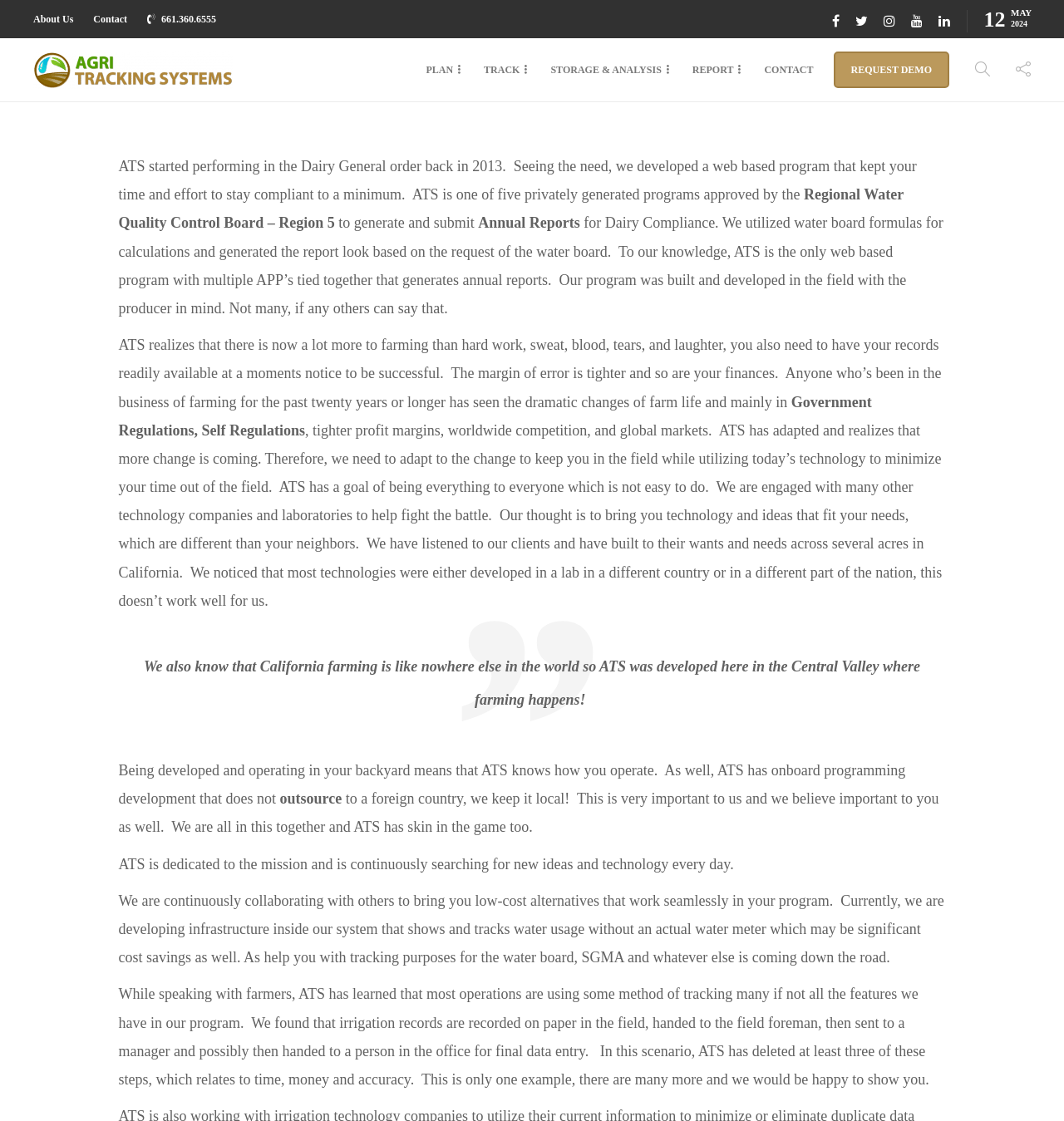What is the focus of ATS's development?
Based on the visual content, answer with a single word or a brief phrase.

California farming